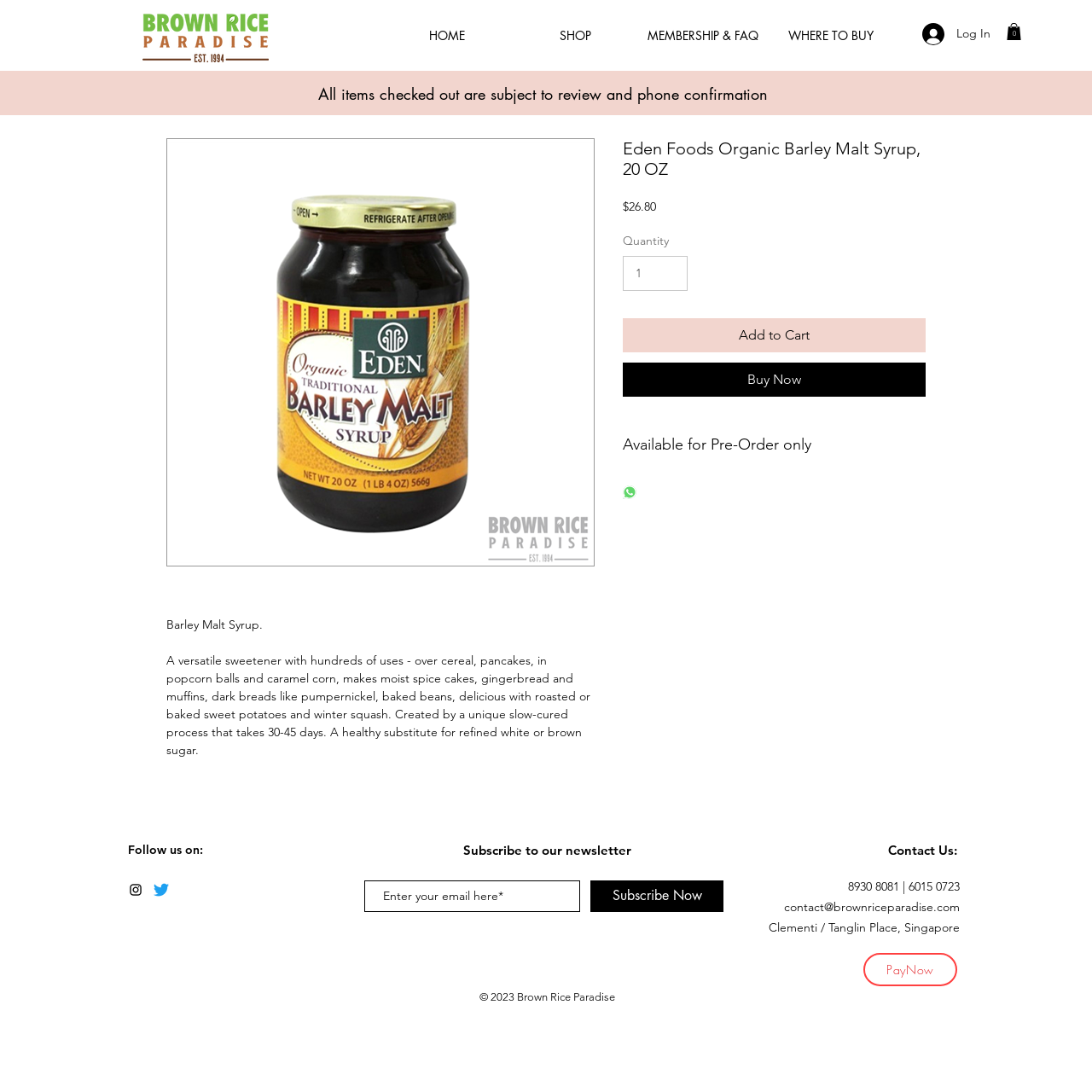Answer the question using only a single word or phrase: 
What is the purpose of the 'Share on WhatsApp' button?

To share on WhatsApp